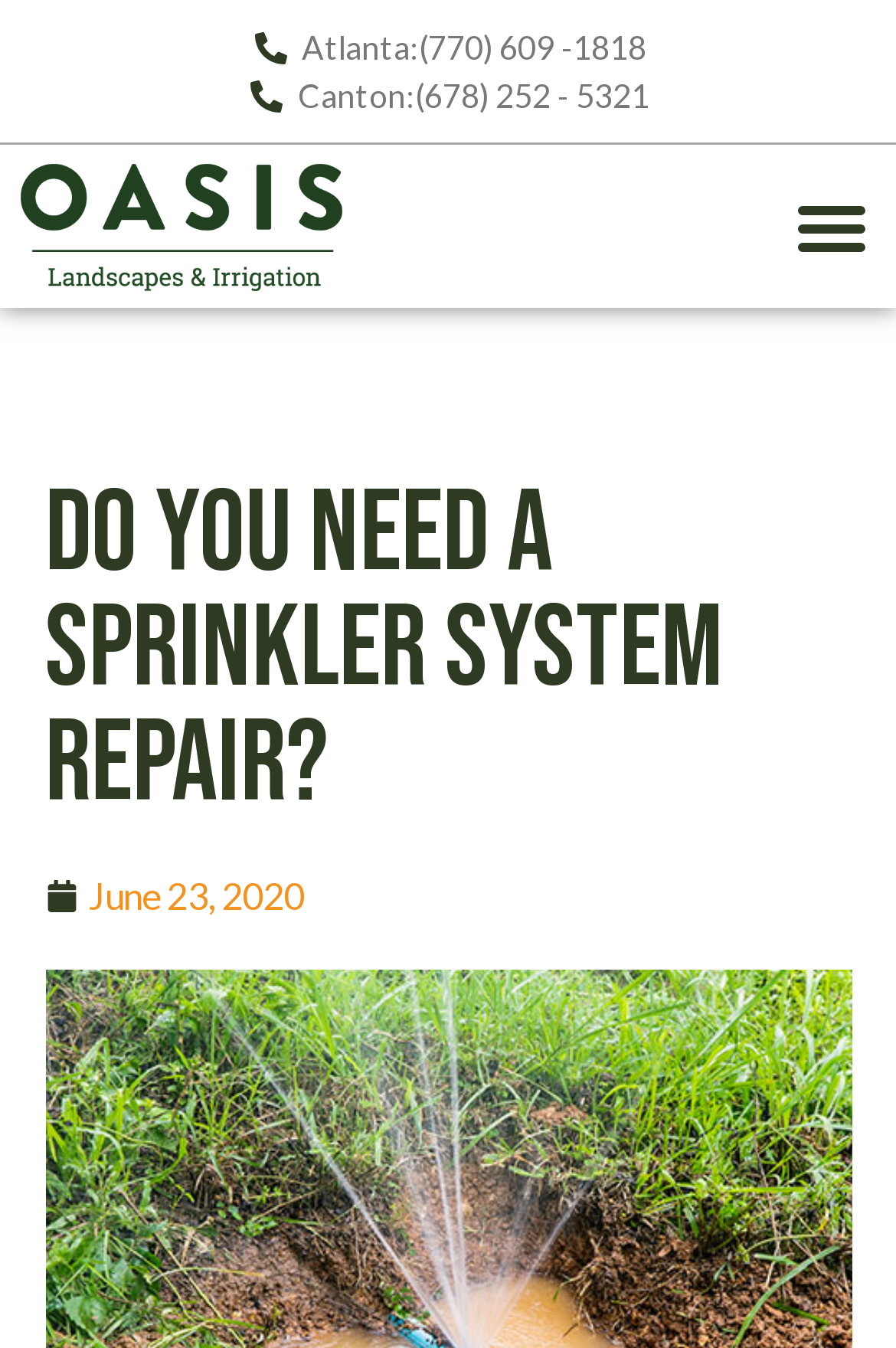Find the UI element described as: "Atlanta:(770) 609 -1818" and predict its bounding box coordinates. Ensure the coordinates are four float numbers between 0 and 1, [left, top, right, bottom].

[0.279, 0.017, 0.721, 0.053]